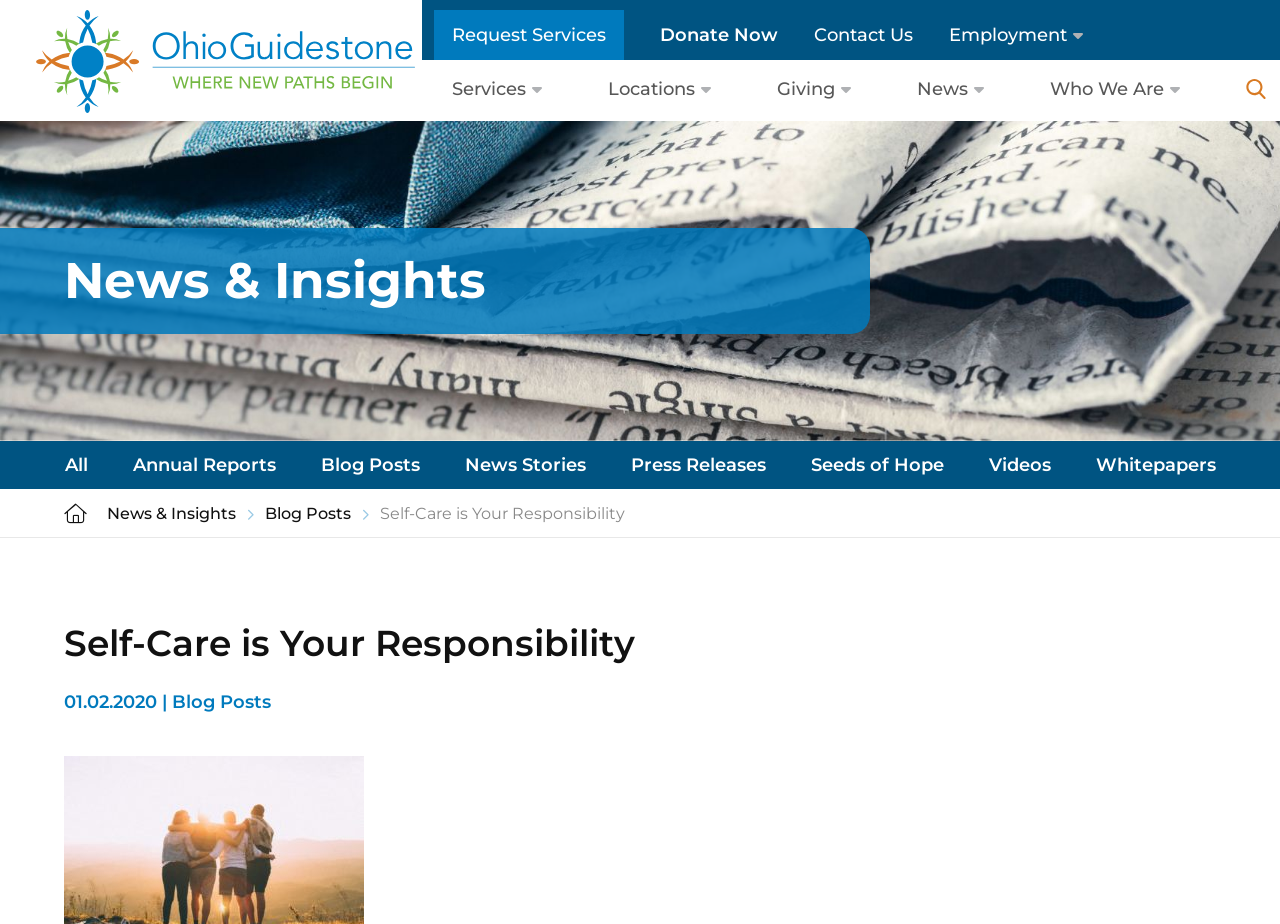Locate the bounding box coordinates of the area where you should click to accomplish the instruction: "Click the OhioGuidestone logo".

[0.028, 0.011, 0.324, 0.122]